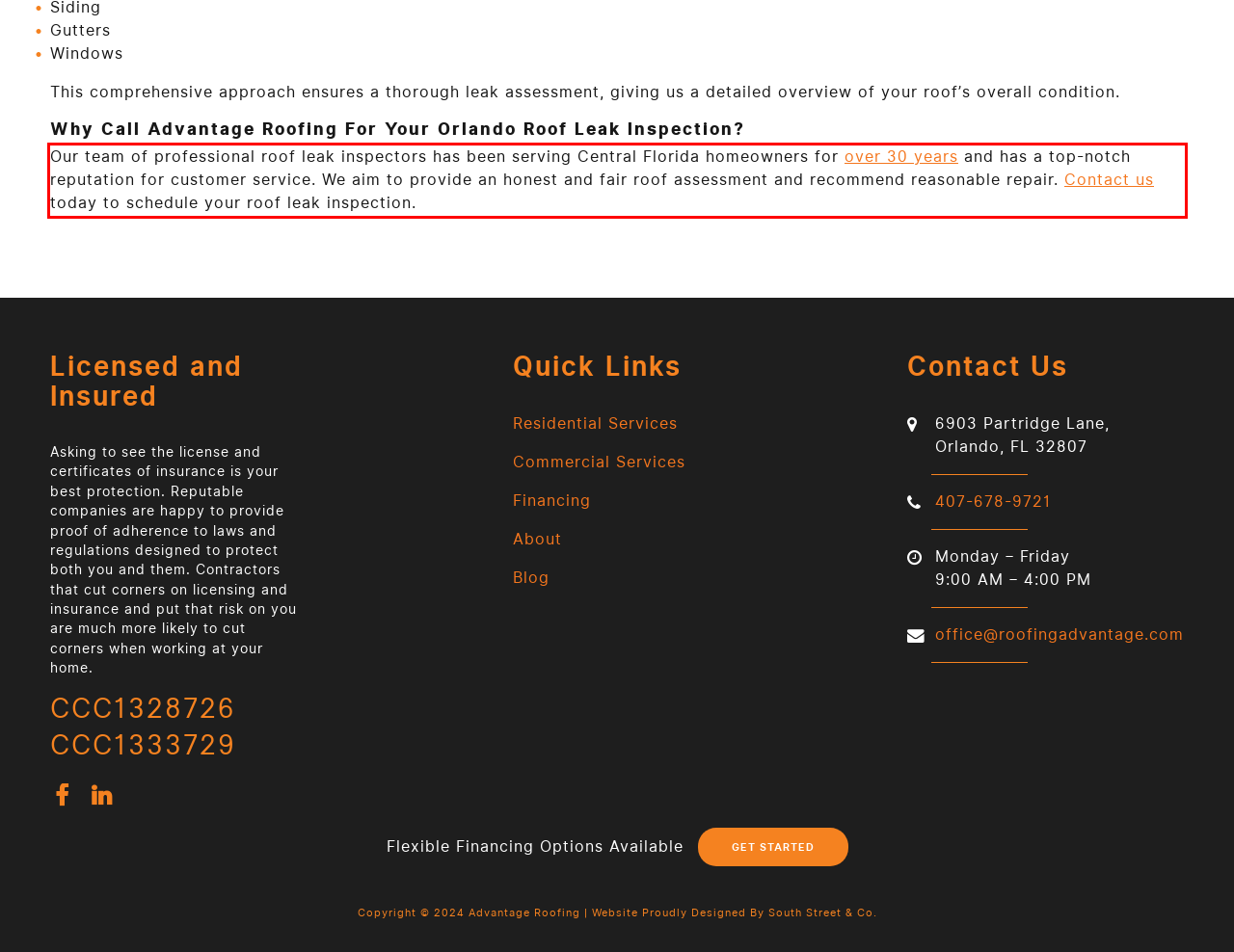You are presented with a screenshot containing a red rectangle. Extract the text found inside this red bounding box.

Our team of professional roof leak inspectors has been serving Central Florida homeowners for over 30 years and has a top-notch reputation for customer service. We aim to provide an honest and fair roof assessment and recommend reasonable repair. Contact us today to schedule your roof leak inspection.